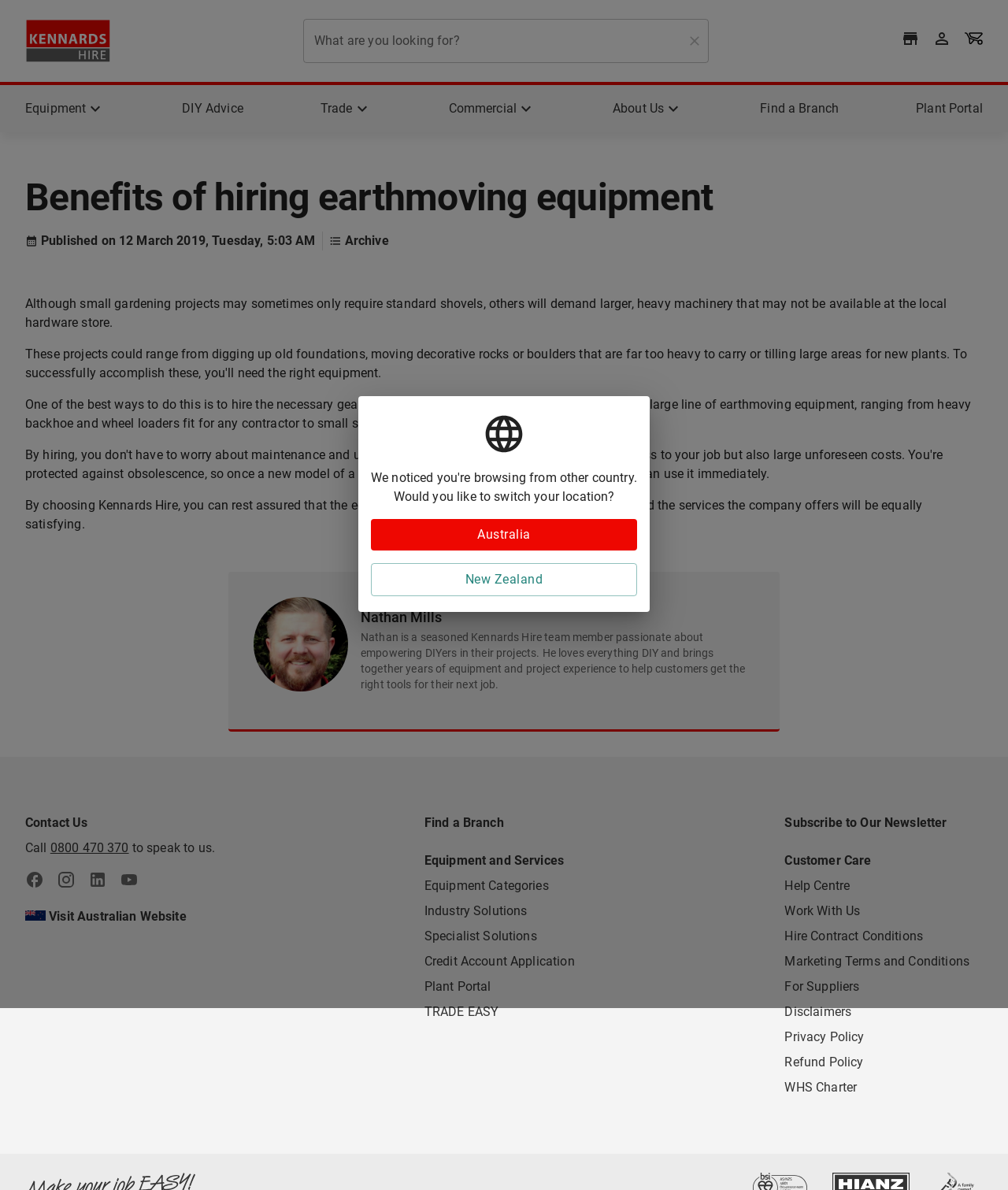Highlight the bounding box coordinates of the element that should be clicked to carry out the following instruction: "Search for equipment". The coordinates must be given as four float numbers ranging from 0 to 1, i.e., [left, top, right, bottom].

[0.301, 0.016, 0.669, 0.053]